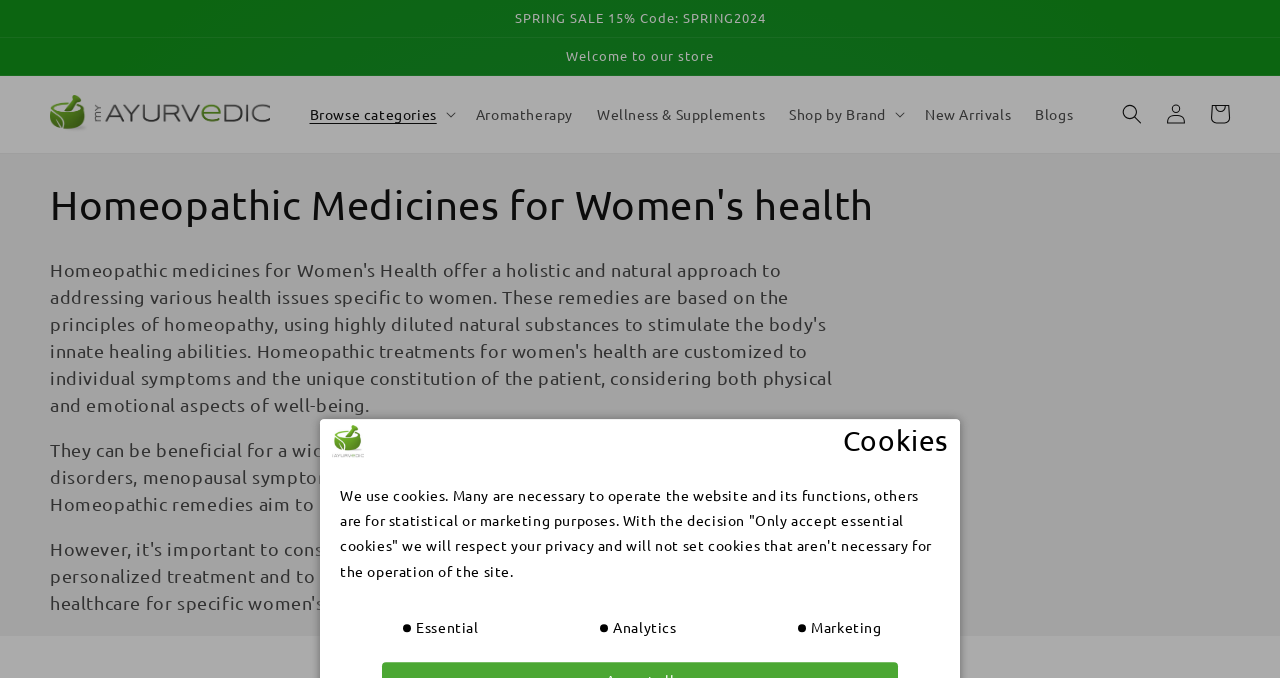Given the following UI element description: "Home", find the bounding box coordinates in the webpage screenshot.

None